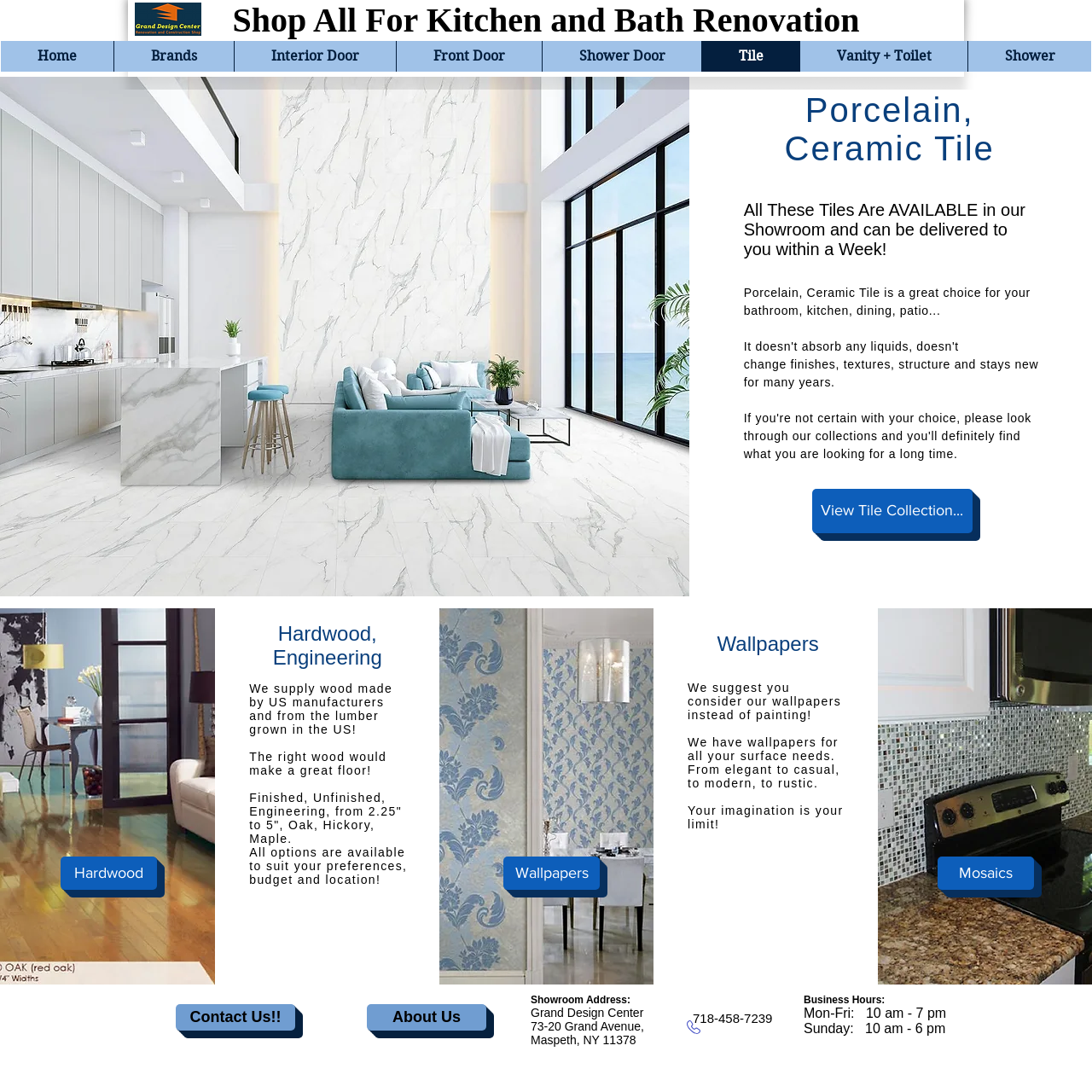Provide a thorough description of the webpage you see.

This webpage is about a company that specializes in flooring and decorating, particularly for kitchen and bath renovations. At the top of the page, there is a logo and a navigation menu with links to different sections of the website, including Home, Brands, Interior Door, Front Door, Shower Door, Tile, Vanity + Toilet, and Shower.

Below the navigation menu, there is a main section that takes up most of the page. On the left side of this section, there is a large image of a tile, Calacatta.jpg, which takes up about half of the page's width. To the right of the image, there is a heading that reads "Porcelain, Ceramic Tile" and a paragraph of text that describes the benefits of using porcelain and ceramic tiles.

Below the image and heading, there are several links and paragraphs of text that provide more information about the company's products and services. There is a link to view the tile collection, as well as links to other sections of the website, such as Hardwood, Wallpapers, and Mosaics. The text describes the different types of flooring and decorating options available, including hardwood, engineering, and wallpapers.

At the bottom of the page, there is a section with contact information, including a link to contact the company, a link to learn more about the company, and the company's address, phone number, and business hours.